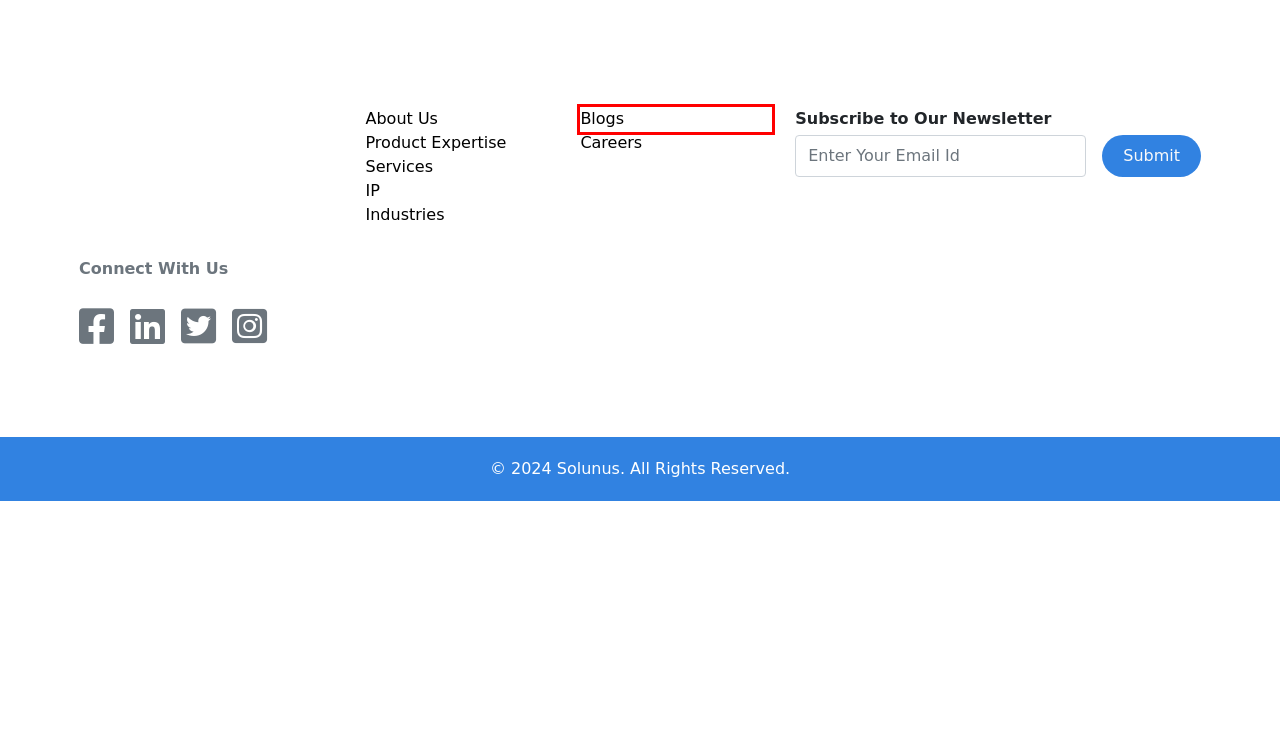You have a screenshot of a webpage where a red bounding box highlights a specific UI element. Identify the description that best matches the resulting webpage after the highlighted element is clicked. The choices are:
A. Salesforce Advisory Services | Solunus Technologies
B. Powering the Growth of Electrical Equipment Firms with Robust Data Solutions | Solunus Technologies
C. CPQLite | Solunus Technologies
D. Manufacturing | Solunus Technologies
E. Blogs | Solunus Technologies
F. Helping Pharmaceutical Retail Consortiums Use Data to Create the Best Value | Solunus Technologies
G. About Us | Solunus Technologies
H. Sales Cloud | Solunus Technologies

E